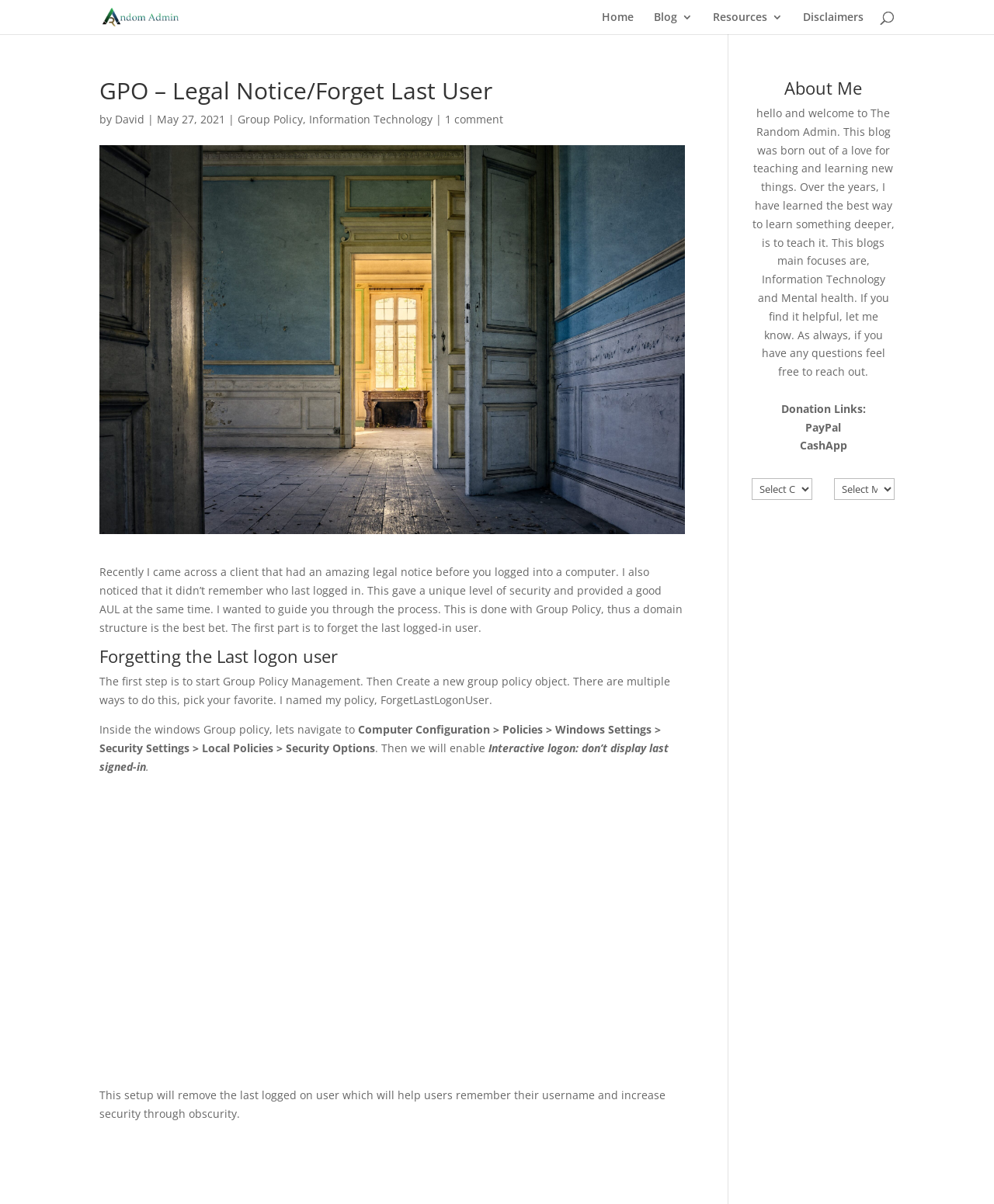Craft a detailed narrative of the webpage's structure and content.

This webpage is a blog post titled "GPO - Legal Notice/Forget Last User" by David, dated May 27, 2021. At the top, there is a header section with links to "Home", "Blog 3", "Resources 3", and "Disclaimers" aligned horizontally. Below the header, there is a search bar that spans almost the entire width of the page.

The main content of the blog post is divided into sections. The first section starts with a brief introduction to the topic of legal notices and forgetting last logged-in users. This is followed by a heading "Forgetting the Last logon user" and a series of paragraphs explaining the process of achieving this using Group Policy. The text is accompanied by an image, likely a screenshot, that takes up a significant portion of the page.

The blog post continues with step-by-step instructions, including navigating to specific settings in the Windows Group Policy and enabling the "Interactive logon: don't display last signed-in" option. The text is well-structured and easy to follow, with clear headings and concise paragraphs.

On the right-hand side of the page, there is a section titled "About Me" with a brief introduction to the blog and its author. Below this, there are links to donate to the author via PayPal and CashApp. Further down, there are categories and archives sections, each with a dropdown menu.

At the top-left corner of the page, there is a link to "The Random Admin" with an associated image, likely a logo. Overall, the webpage has a clean and organized layout, making it easy to navigate and read.